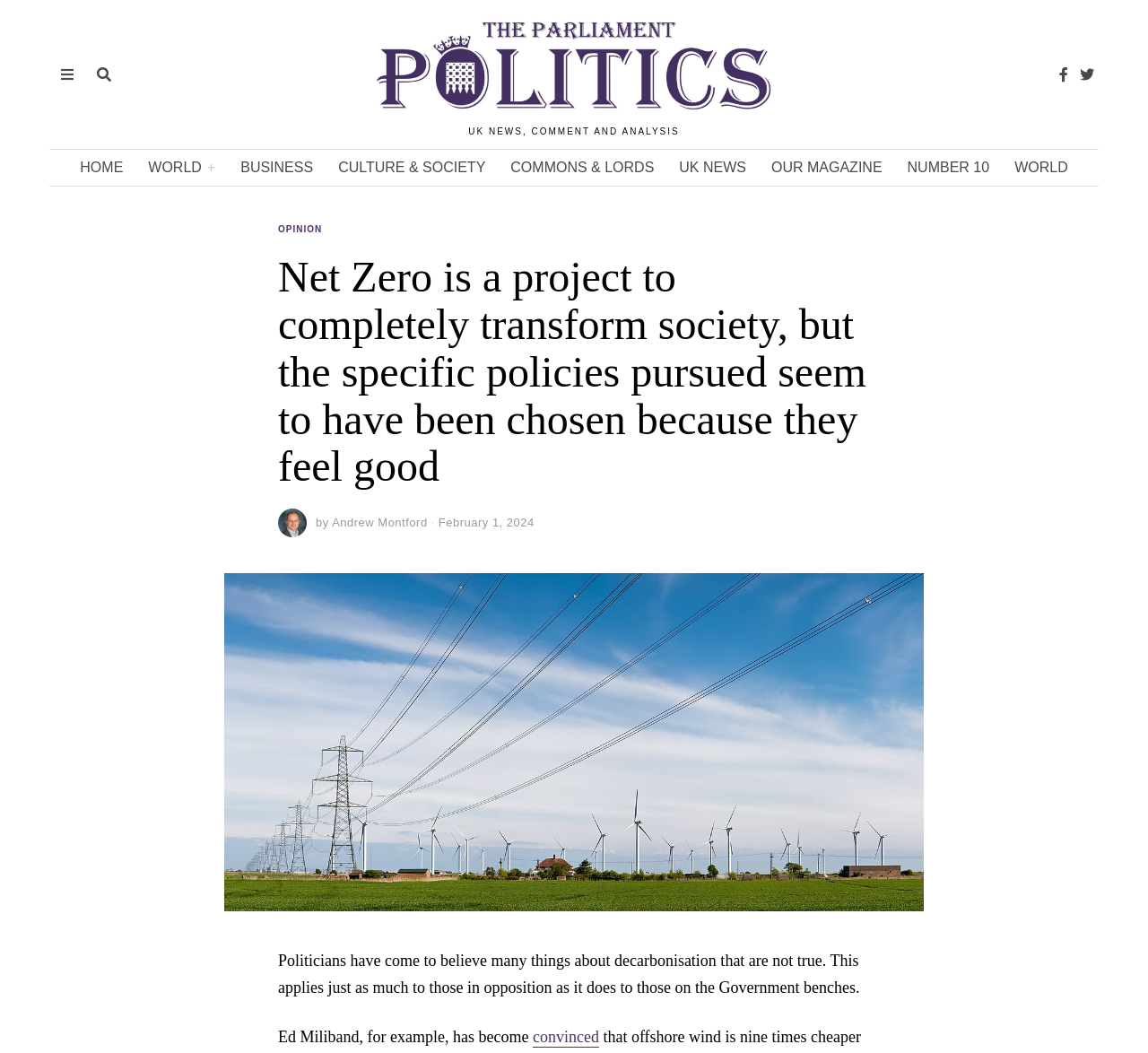Find the bounding box coordinates for the area that must be clicked to perform this action: "Read the article by Andrew Montford".

[0.289, 0.49, 0.372, 0.503]